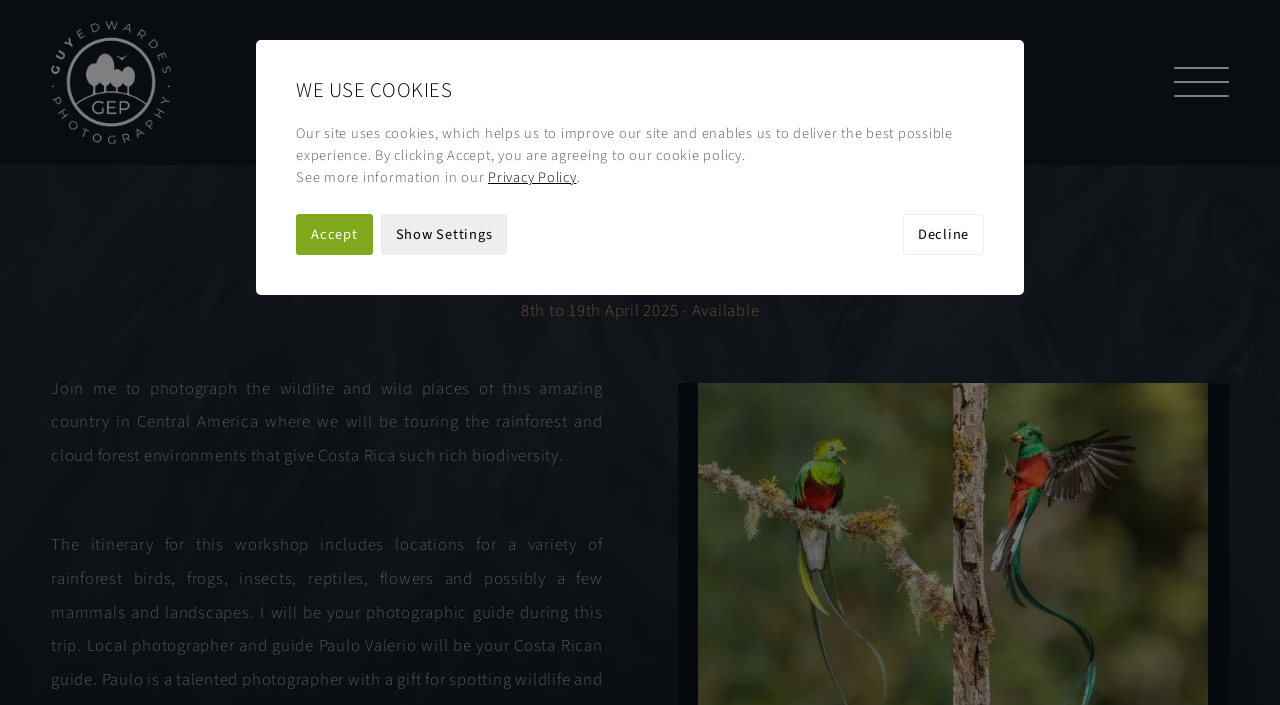Locate the bounding box coordinates for the element described below: "Privacy Policy". The coordinates must be four float values between 0 and 1, formatted as [left, top, right, bottom].

[0.381, 0.237, 0.45, 0.267]